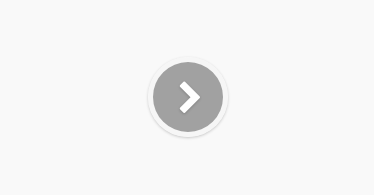What is the purpose of the button?
Based on the image, provide a one-word or brief-phrase response.

Navigation